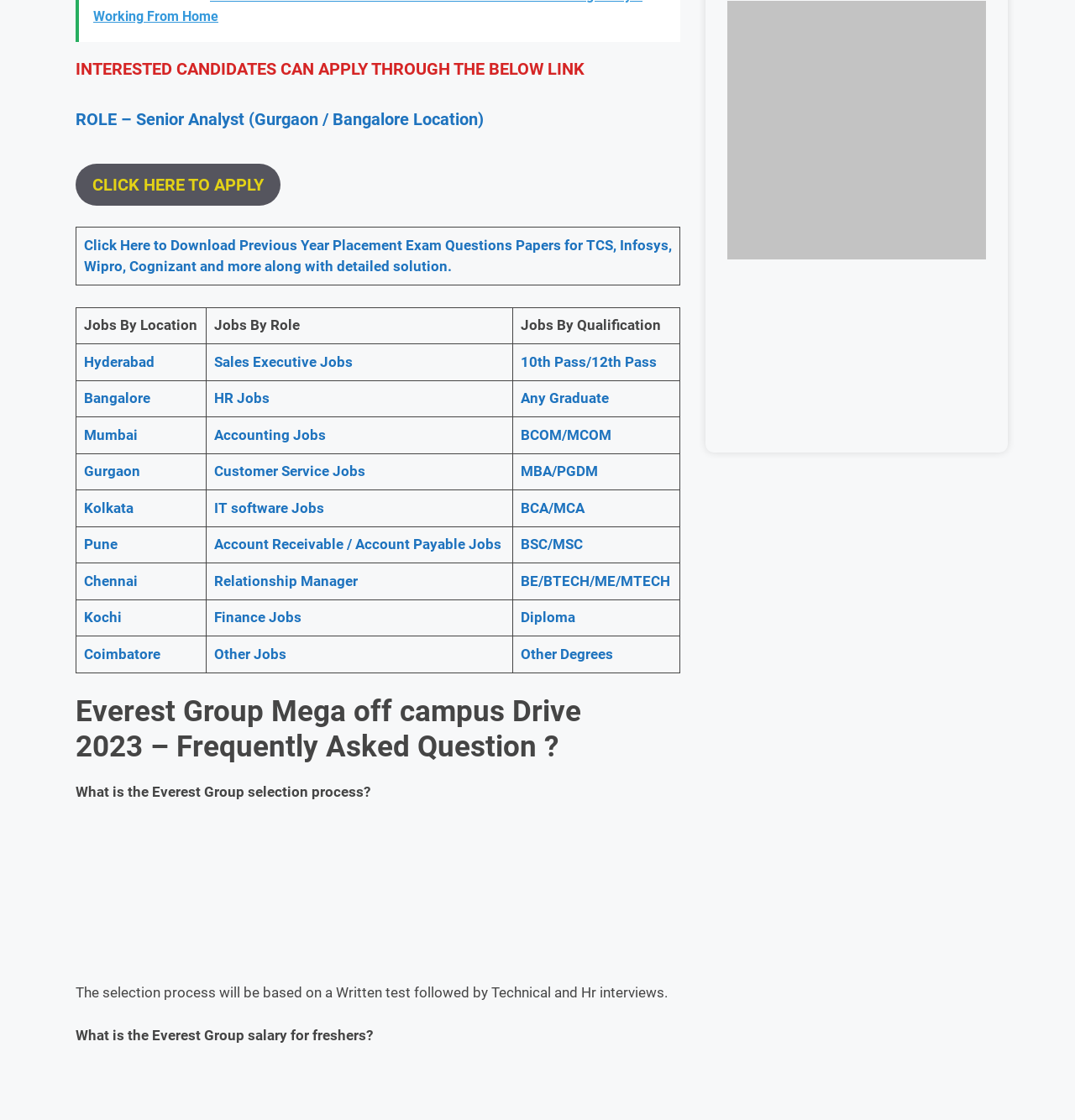What is the location of the job mentioned in the first row of the table?
Refer to the image and give a detailed answer to the question.

The first row of the table lists 'Hyderabad' as the location for the job, along with the role 'Sales Executive Jobs' and the qualification '10th Pass/12th Pass'.